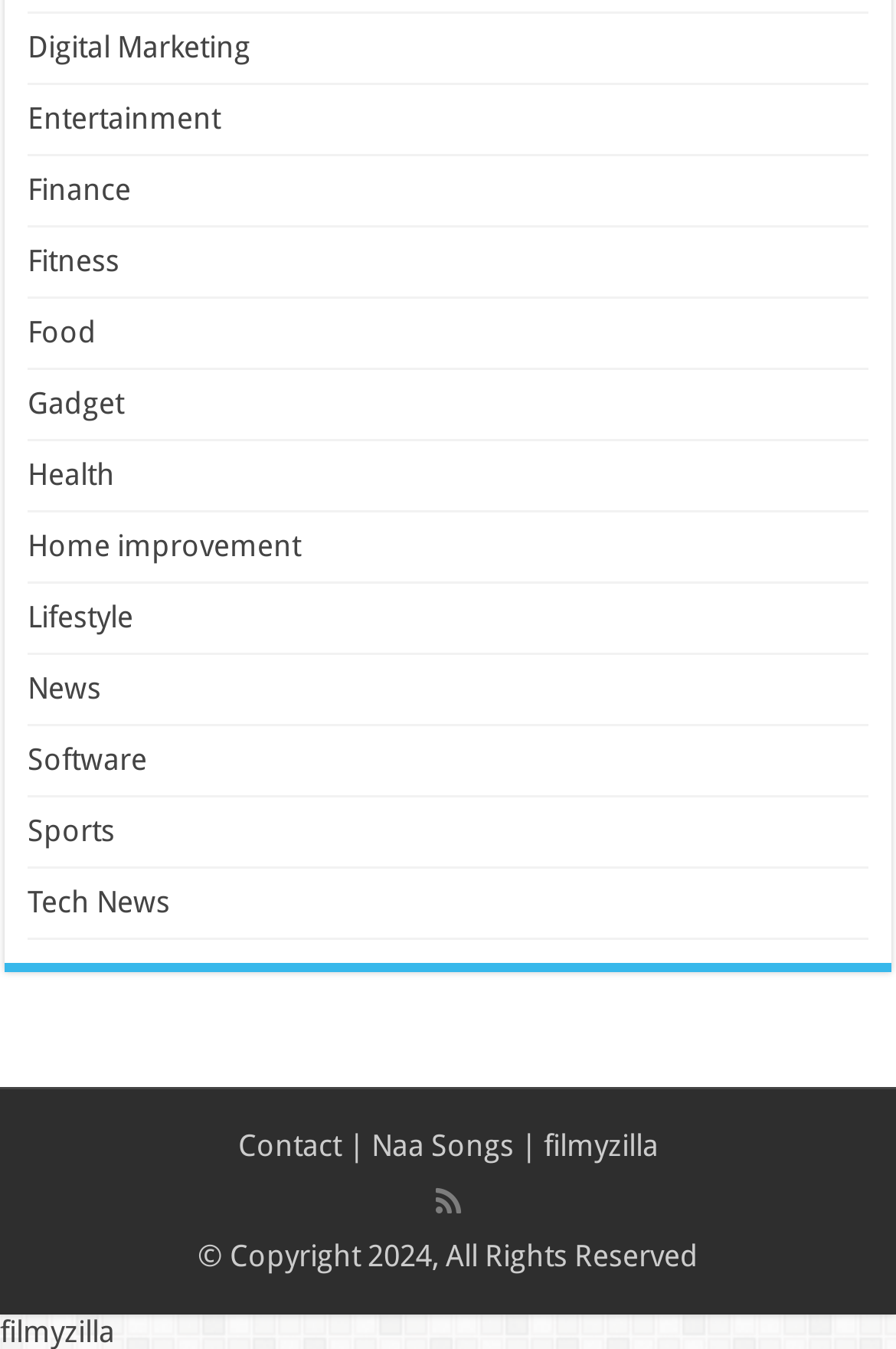Please identify the bounding box coordinates of the area that needs to be clicked to follow this instruction: "Go to Naa Songs".

[0.414, 0.837, 0.573, 0.862]